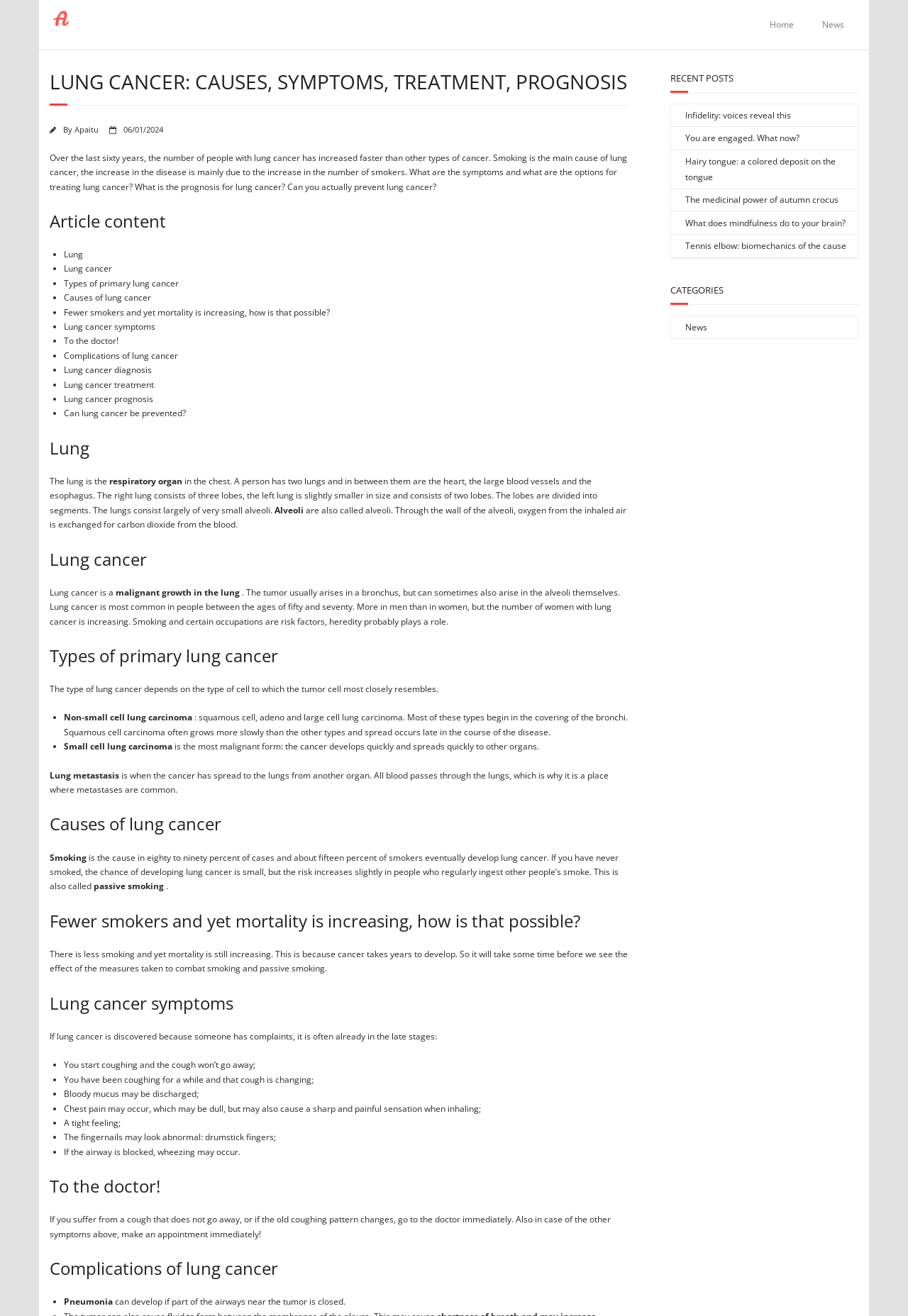Please provide a detailed answer to the question below by examining the image:
What is the main topic of this webpage?

Based on the webpage content, the main topic is lung cancer, which is evident from the headings, subheadings, and the detailed information provided about the causes, symptoms, treatment, and prognosis of lung cancer.